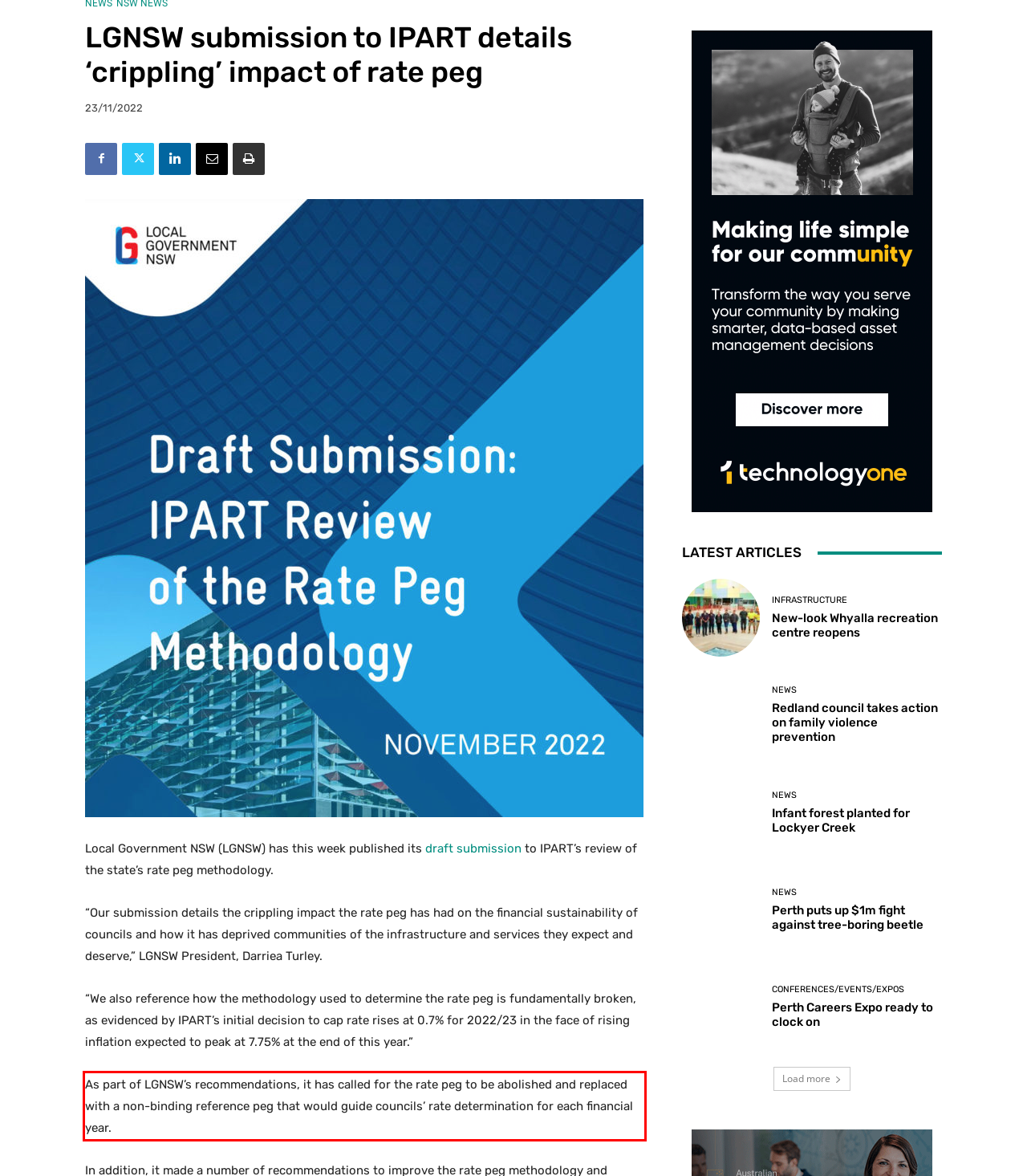Please recognize and transcribe the text located inside the red bounding box in the webpage image.

As part of LGNSW’s recommendations, it has called for the rate peg to be abolished and replaced with a non-binding reference peg that would guide councils’ rate determination for each financial year.